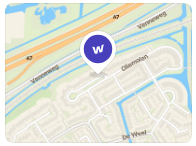Provide a thorough description of what you see in the image.

The image displays a map view highlighting the location of the residential property at Oliemolen 146 in Hoorn, Netherlands. The marked point on the map signifies the specific address, providing contextual geographic information for potential buyers interested in this property. Surrounding features, such as nearby roads and residential areas, are illustrated, offering a clear understanding of the property's setting within the larger community. This visual representation is useful for assessing access to amenities and general neighborhood layout.